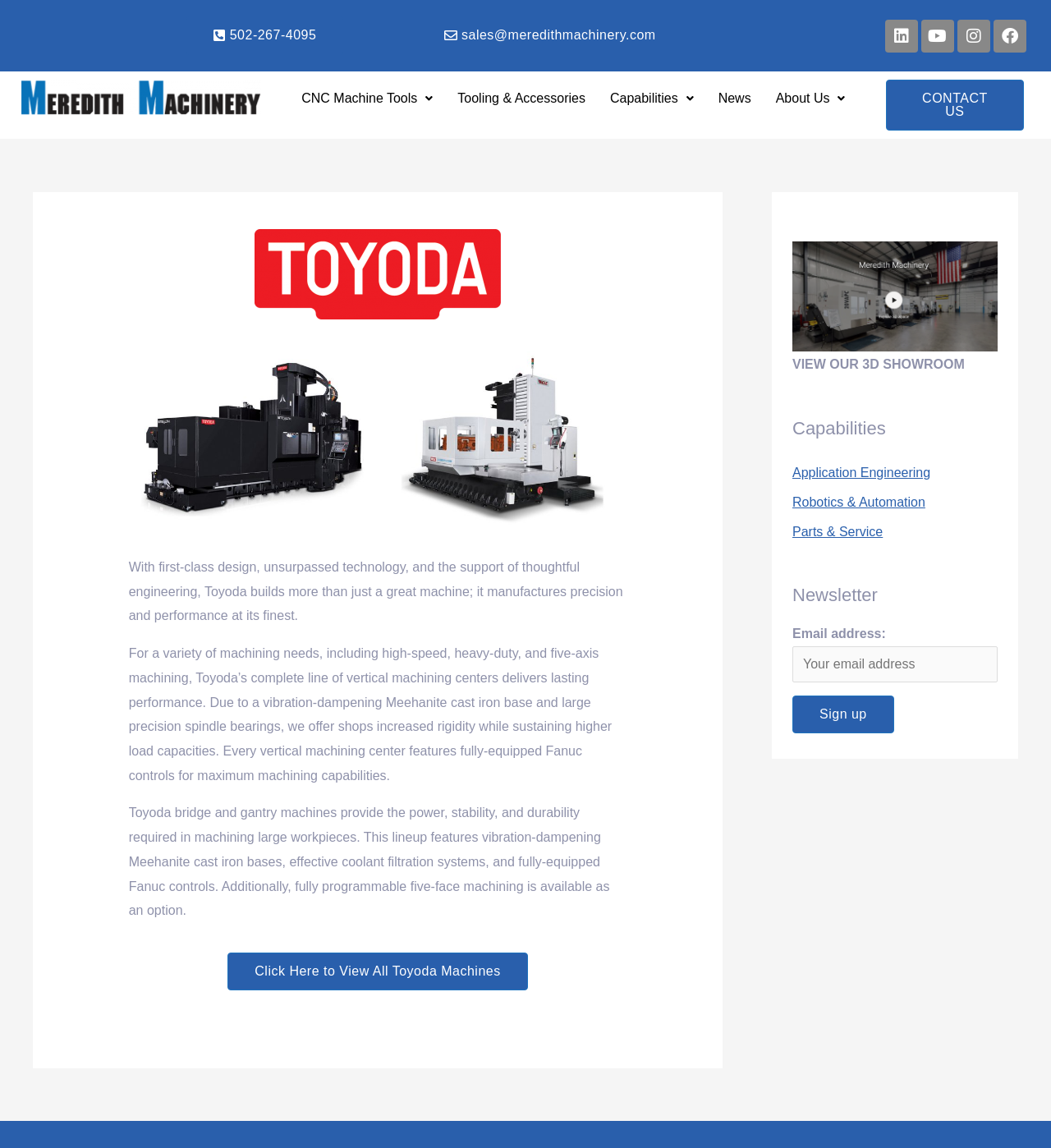What is the purpose of the 'Sign up' button?
Based on the visual details in the image, please answer the question thoroughly.

The 'Sign up' button is located in the 'Newsletter' section at the bottom right corner of the webpage. The purpose of the button is to allow users to sign up for a newsletter by entering their email address in the adjacent textbox.